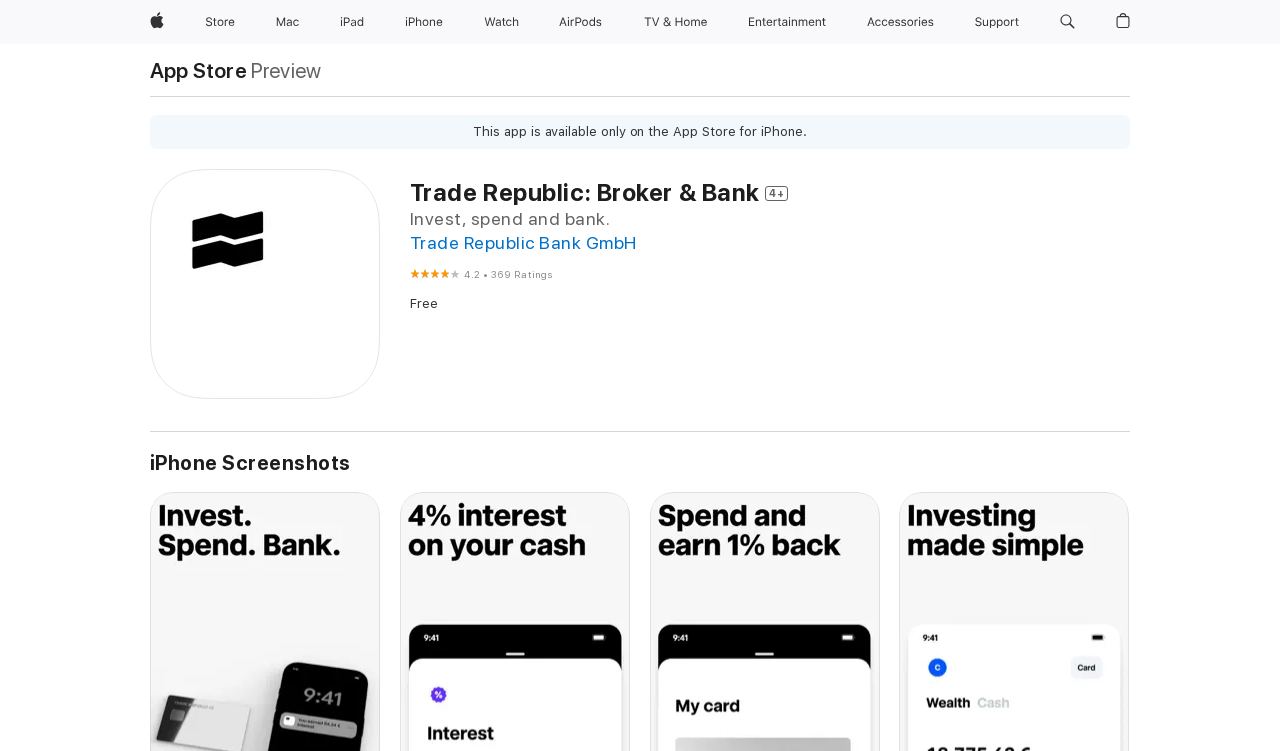Given the element description aria-label="Support menu", identify the bounding box coordinates for the UI element on the webpage screenshot. The format should be (top-left x, top-left y, bottom-right x, bottom-right y), with values between 0 and 1.

[0.791, 0.0, 0.808, 0.059]